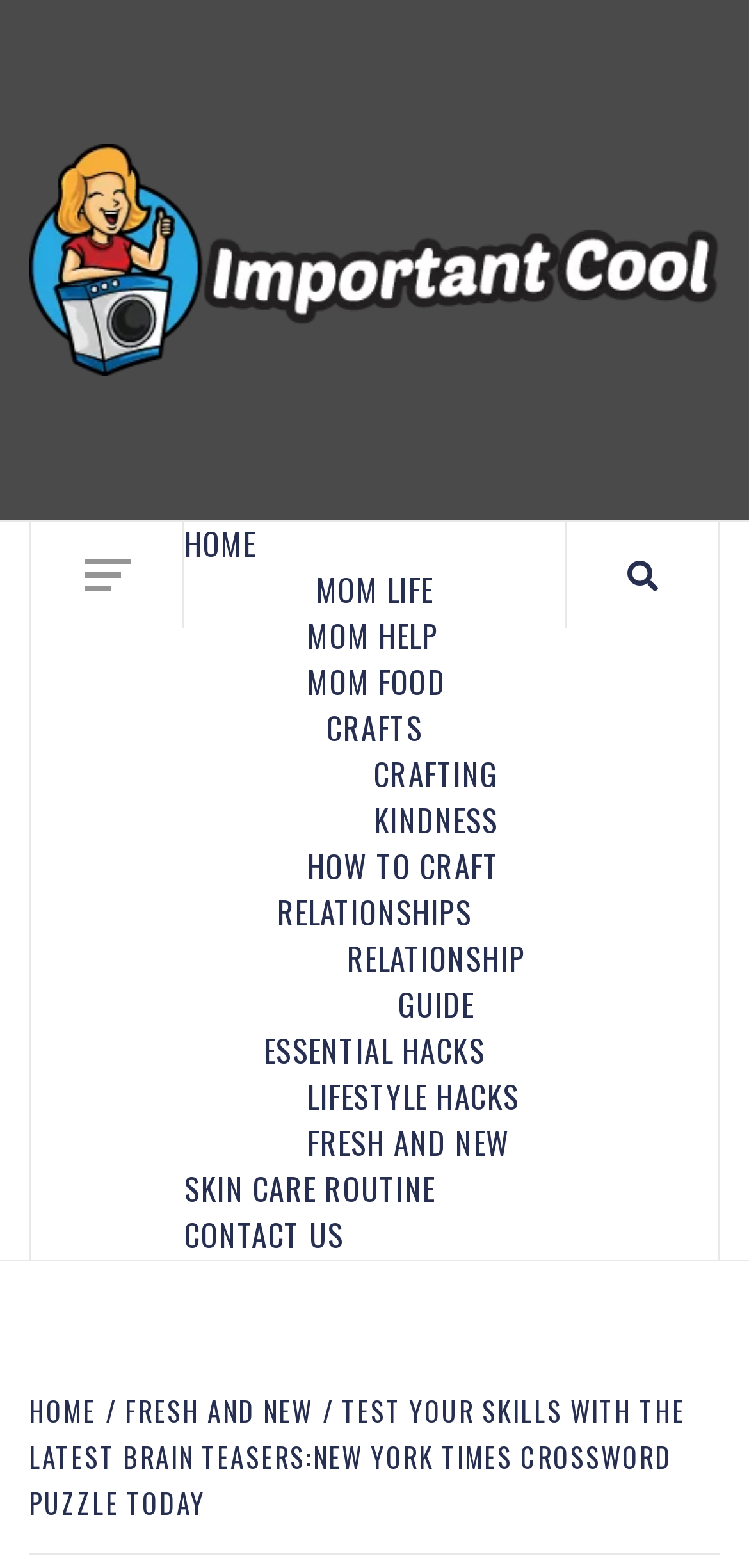Answer the question with a brief word or phrase:
How many sub-links are under the 'CRAFTS' category?

2